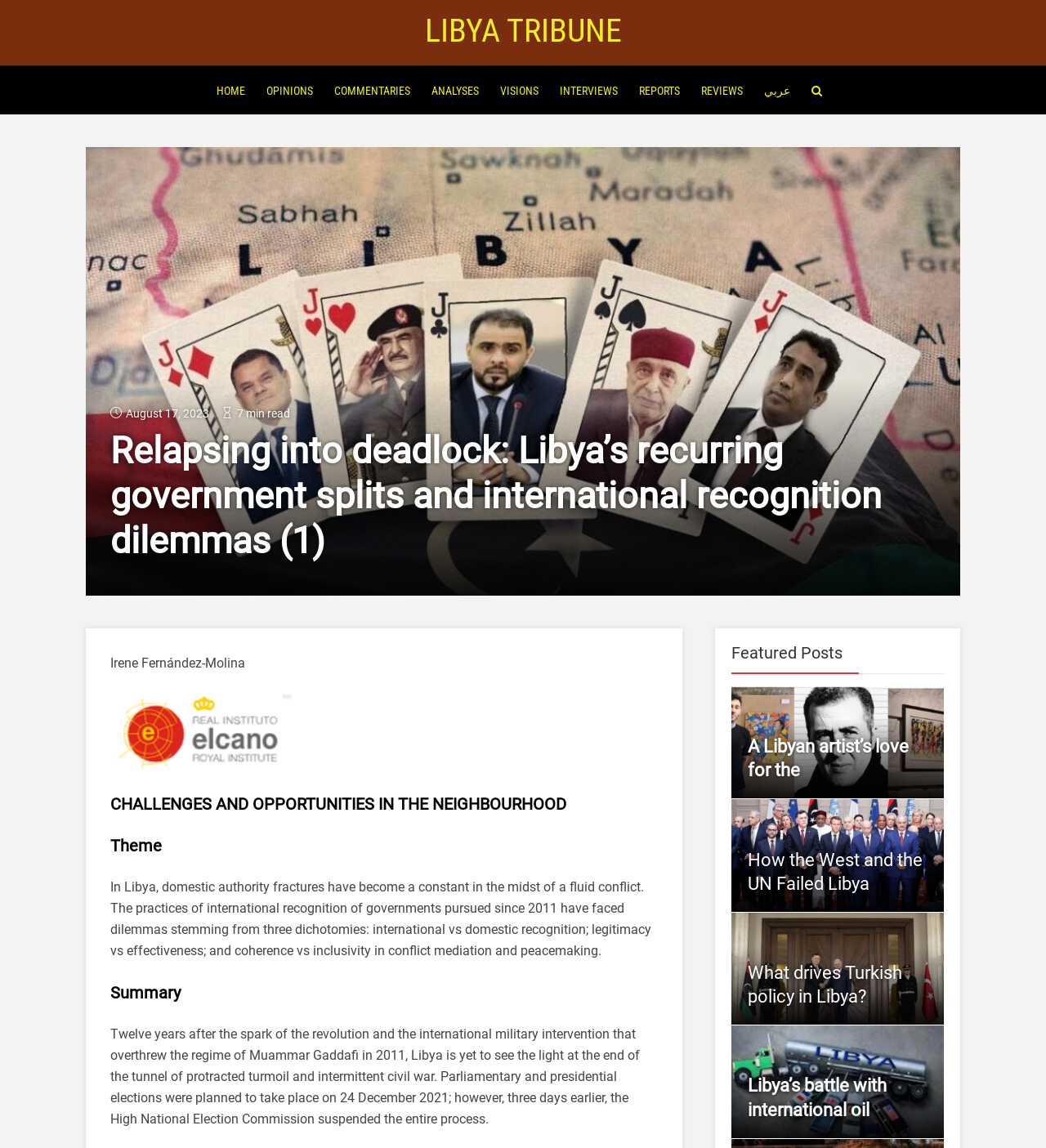Please specify the bounding box coordinates of the region to click in order to perform the following instruction: "Click on LIBYA TRIBUNE".

[0.406, 0.01, 0.594, 0.043]